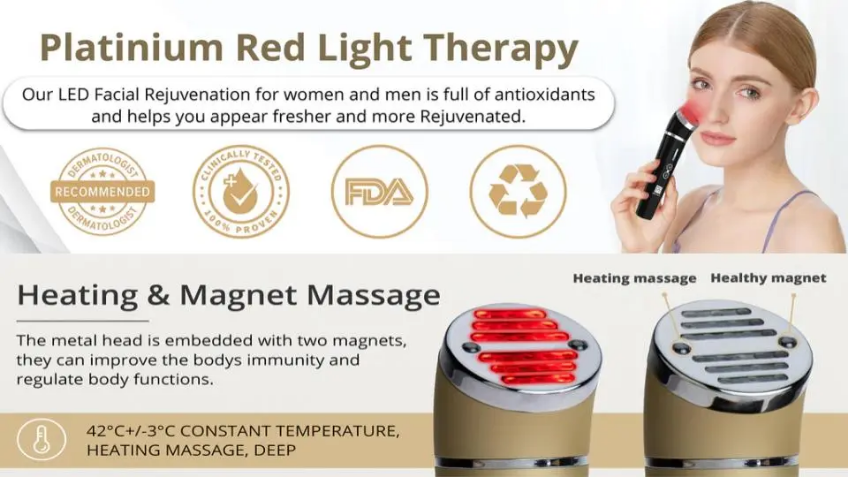Give an elaborate caption for the image.

The image showcases the "Platinum Red Light Therapy," highlighting its benefits for facial rejuvenation. It emphasizes that the therapy is suitable for both women and men, promoting a fresher and more rejuvenated appearance. The therapy is clinically tested and FDA approved, suggesting its efficacy and safety. 

The image features two main components: a device in use, demonstrating the application of the red light therapy on a person's face, and a close-up of the device's metal head, which is embedded with two magnets. These magnets are said to enhance body immunity and regulate bodily functions. Additionally, the product maintains a constant temperature of 42°C ± 3°C for effective heating massage treatment. The overall presentation is designed to convey a sense of advanced skin care and wellness.